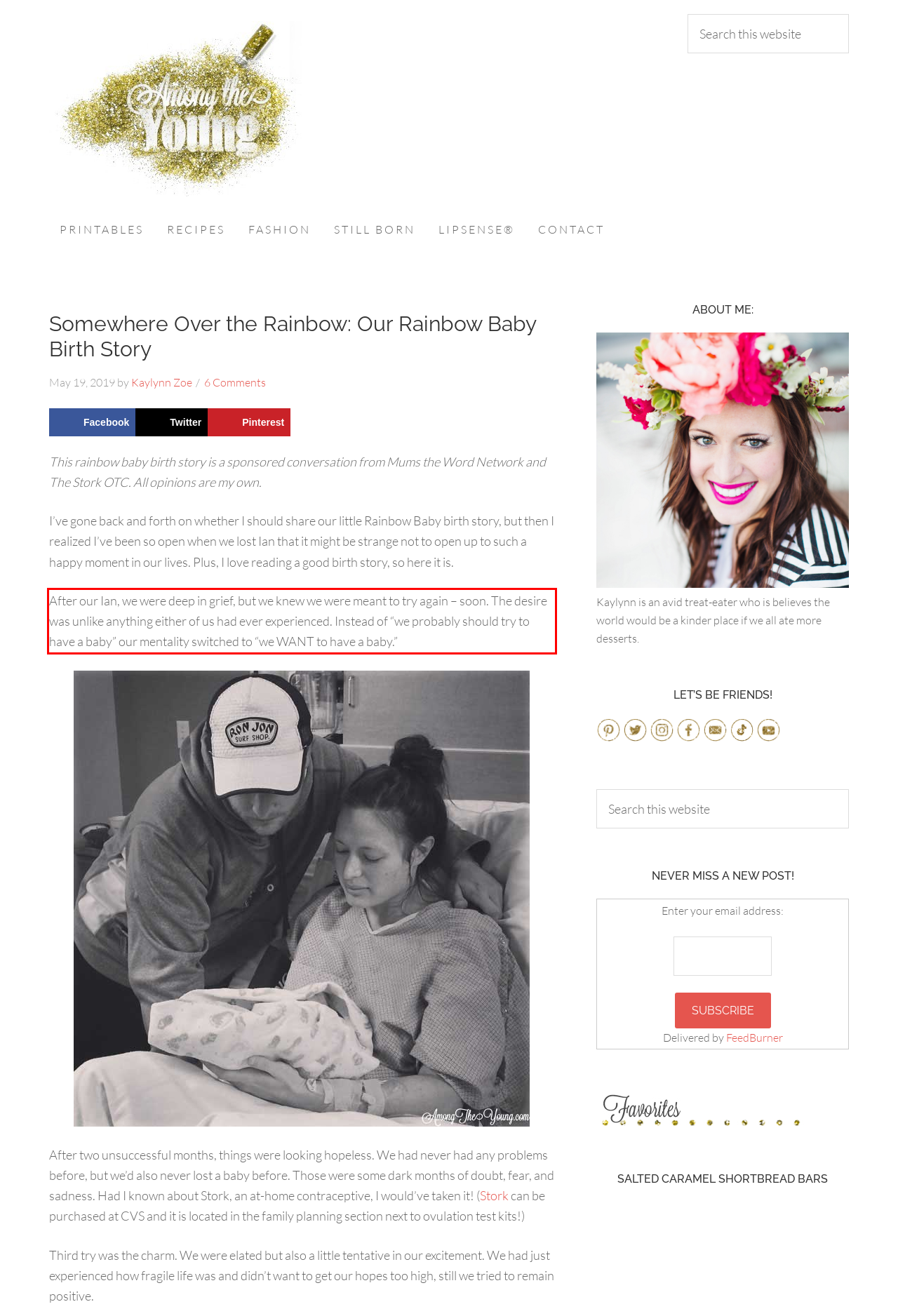Identify the red bounding box in the webpage screenshot and perform OCR to generate the text content enclosed.

After our Ian, we were deep in grief, but we knew we were meant to try again – soon. The desire was unlike anything either of us had ever experienced. Instead of “we probably should try to have a baby” our mentality switched to “we WANT to have a baby.”